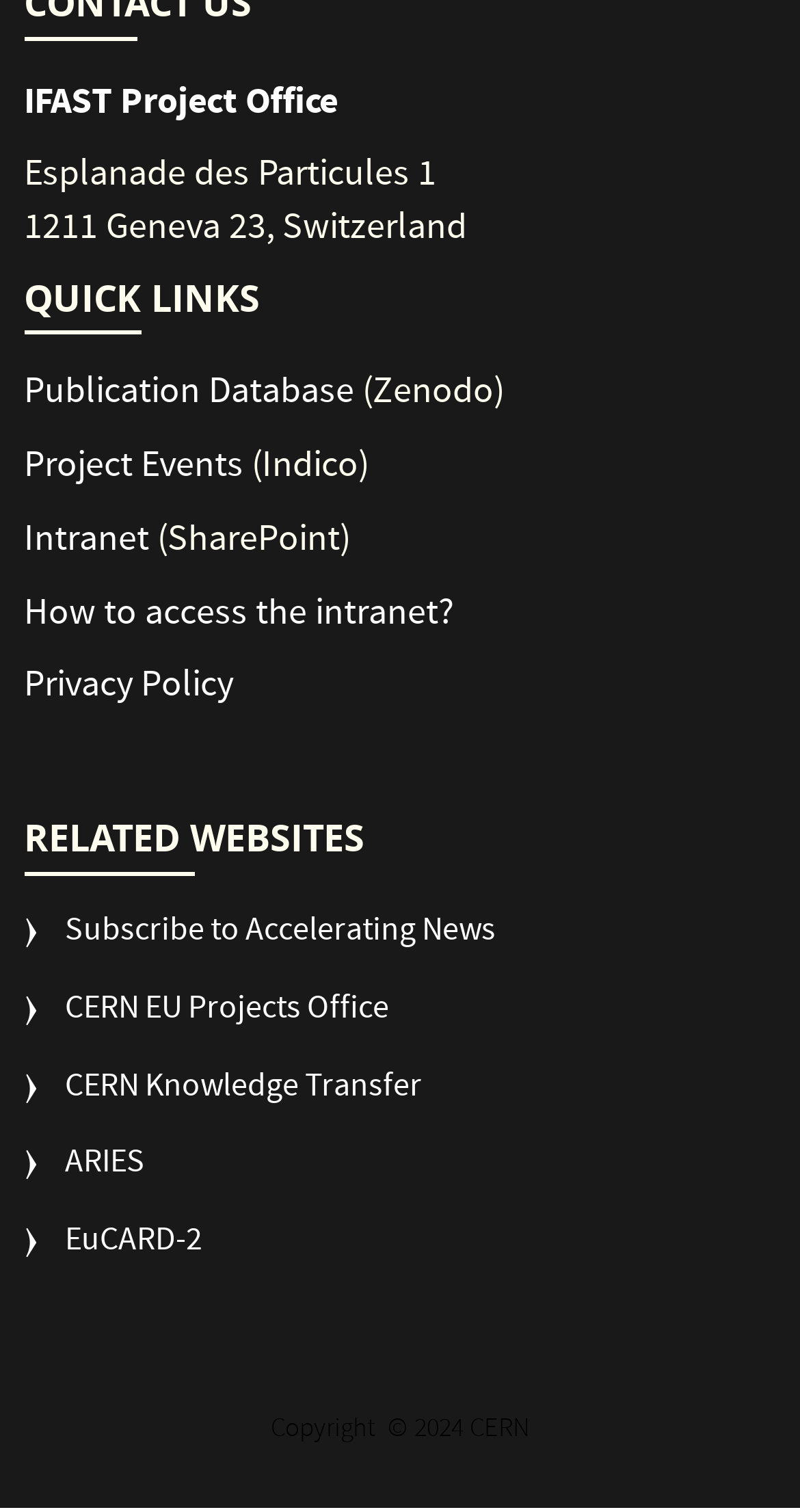Please find the bounding box coordinates of the clickable region needed to complete the following instruction: "Visit the American Memorial page". The bounding box coordinates must consist of four float numbers between 0 and 1, i.e., [left, top, right, bottom].

None